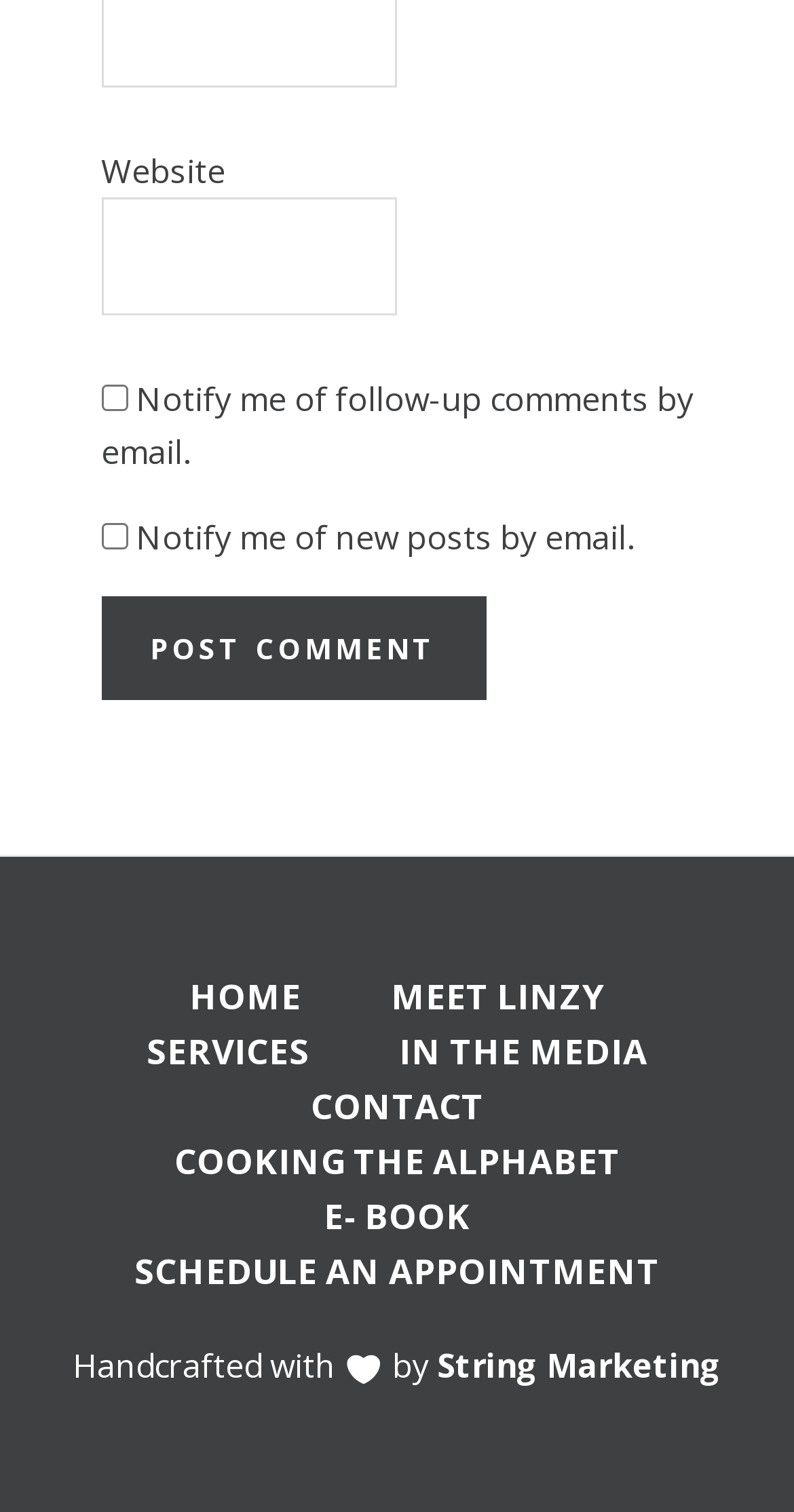Provide a brief response to the question using a single word or phrase: 
How many links are in the footer section?

8